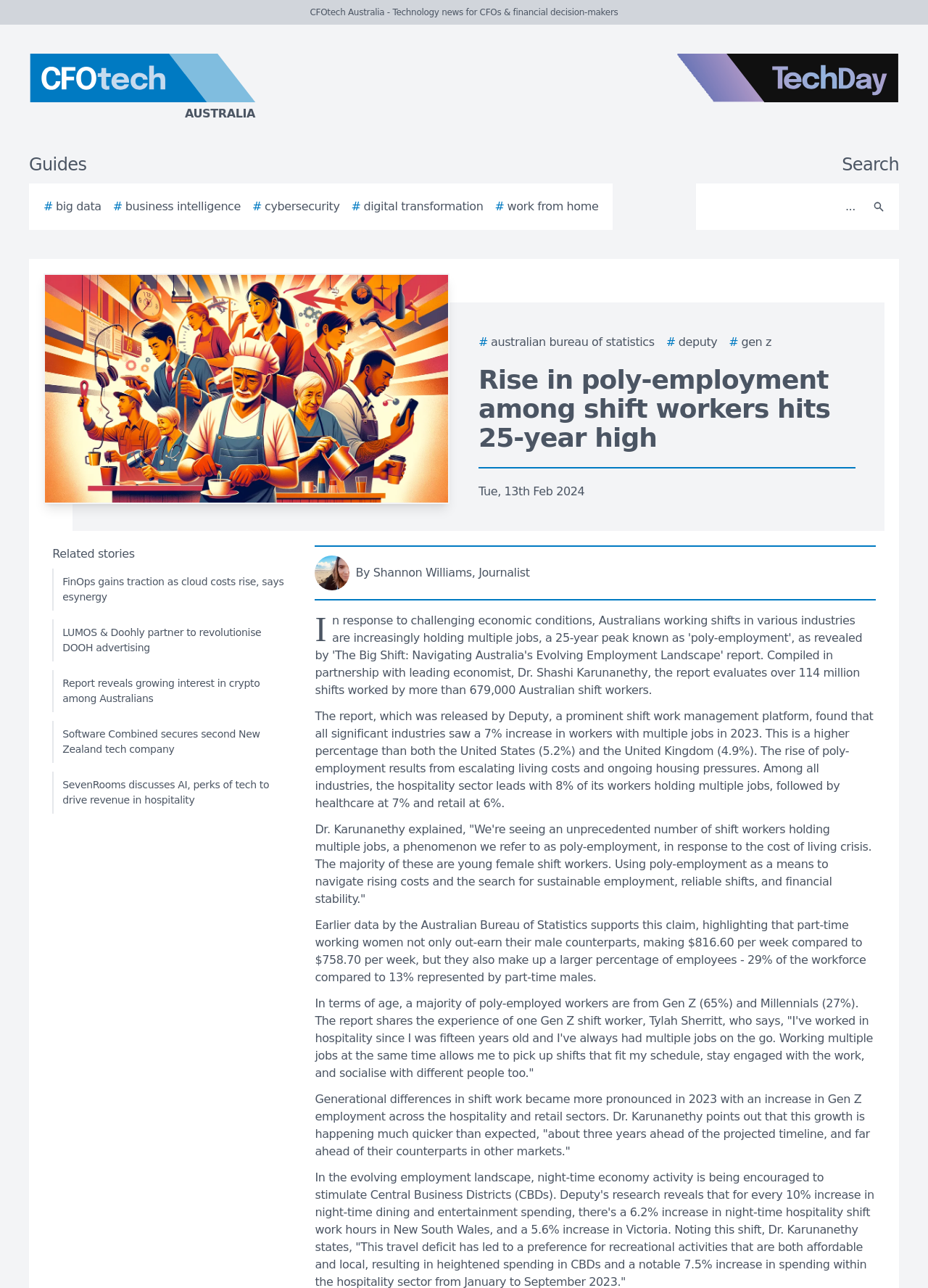Can you find the bounding box coordinates for the element to click on to achieve the instruction: "View the author's profile"?

[0.339, 0.431, 0.944, 0.458]